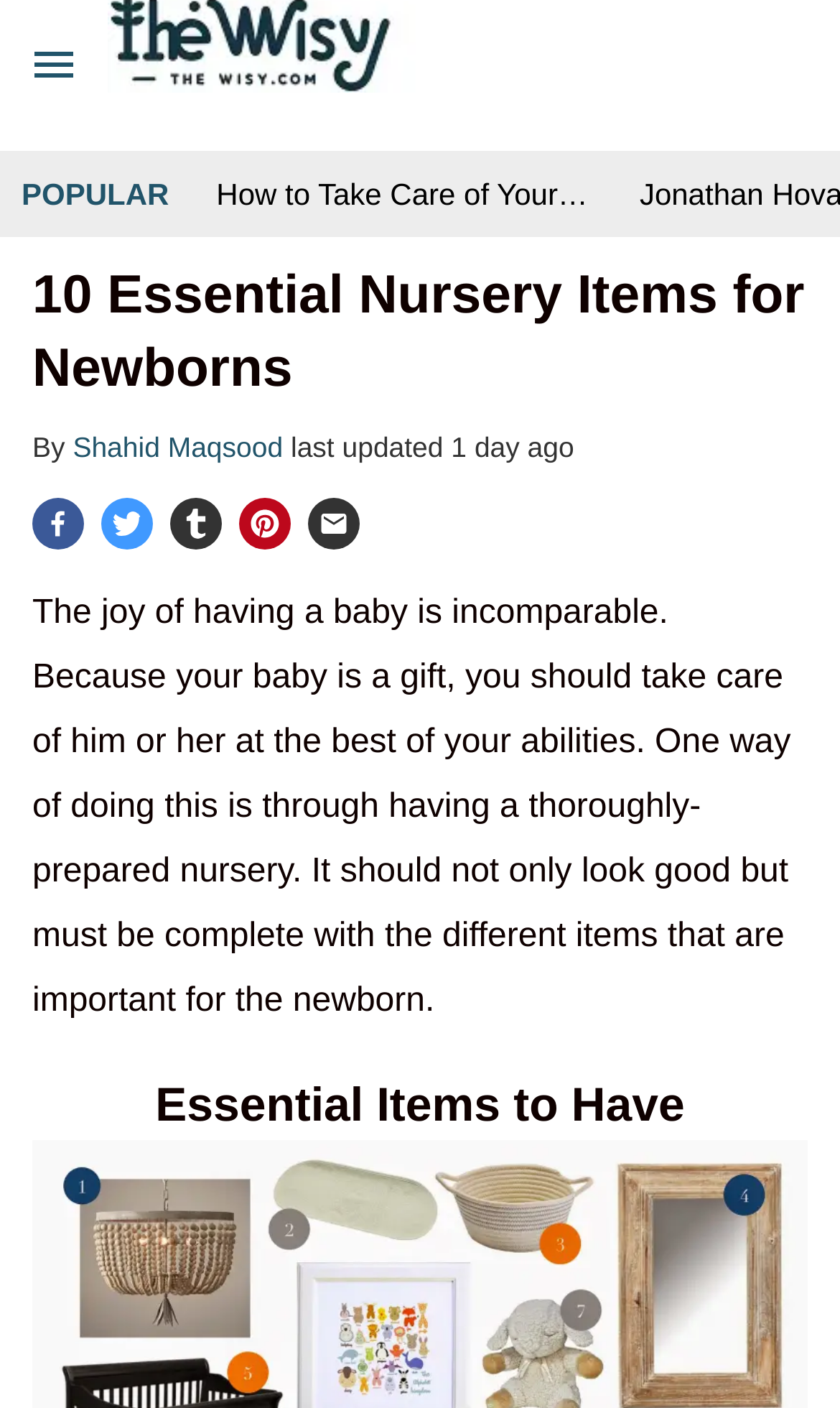Answer the following inquiry with a single word or phrase:
What is the purpose of having a nursery?

To take care of the baby